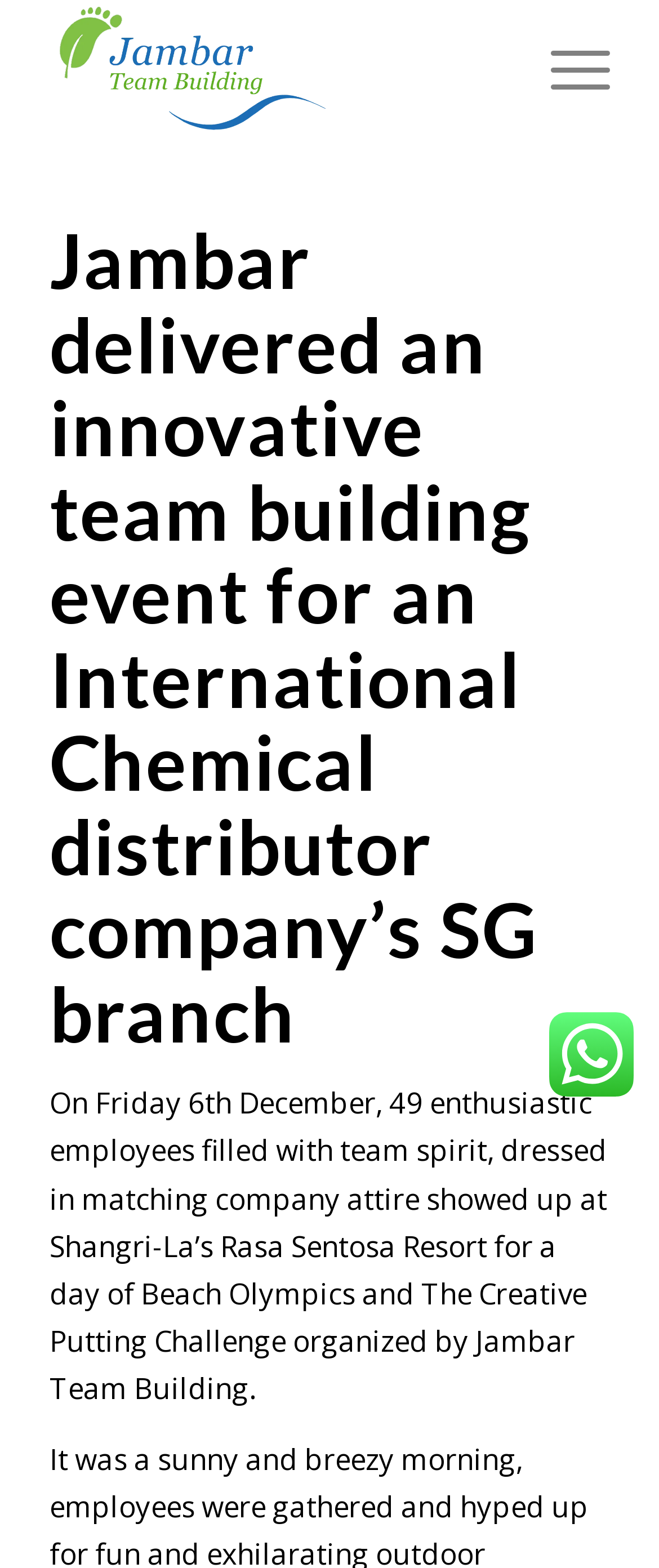How many employees participated in the event?
Answer the question with a detailed explanation, including all necessary information.

According to the StaticText element, '49 enthusiastic employees filled with team spirit' showed up at the event.